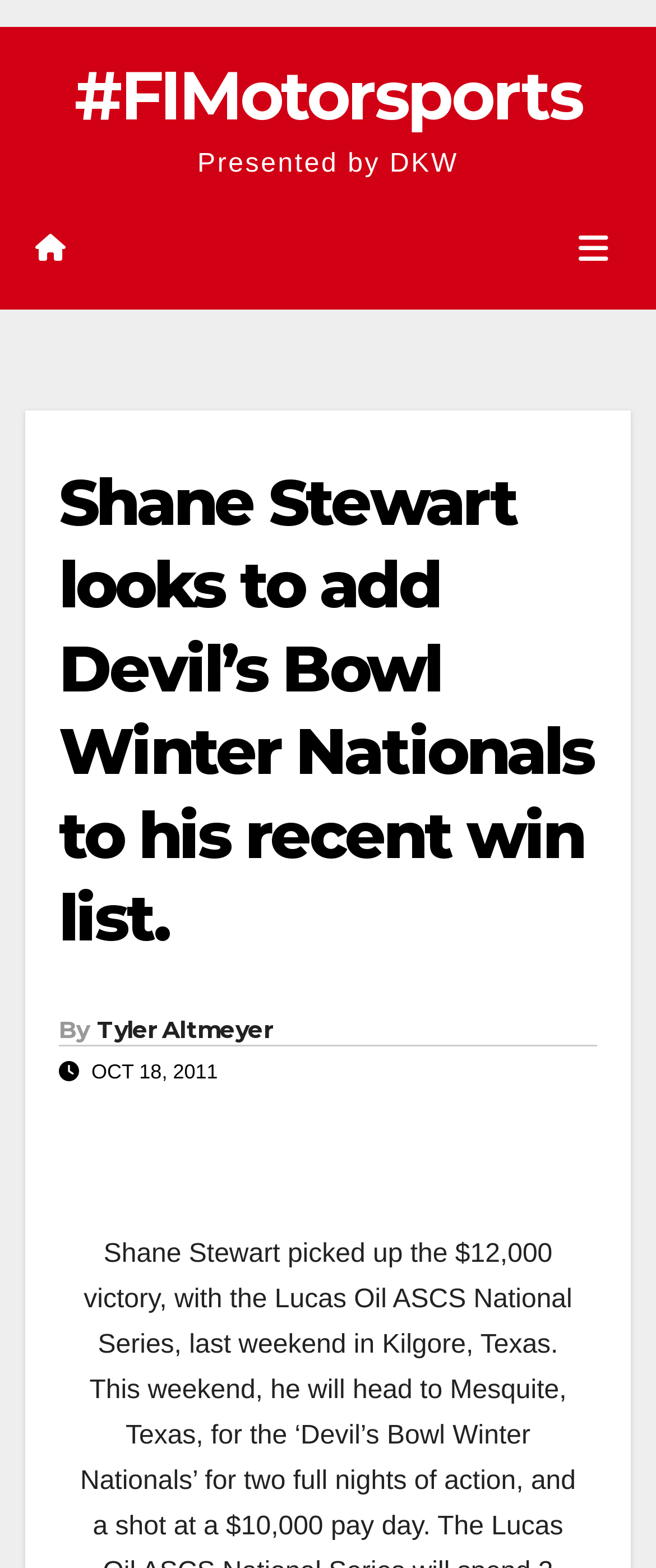When was the article published?
Please use the image to provide an in-depth answer to the question.

I found the publication date by looking at the StaticText element that says 'OCT 18, 2011'. This element is located near the author's name and the article title, which suggests that it is related to the article's metadata. The format of the date also matches a typical publication date format.